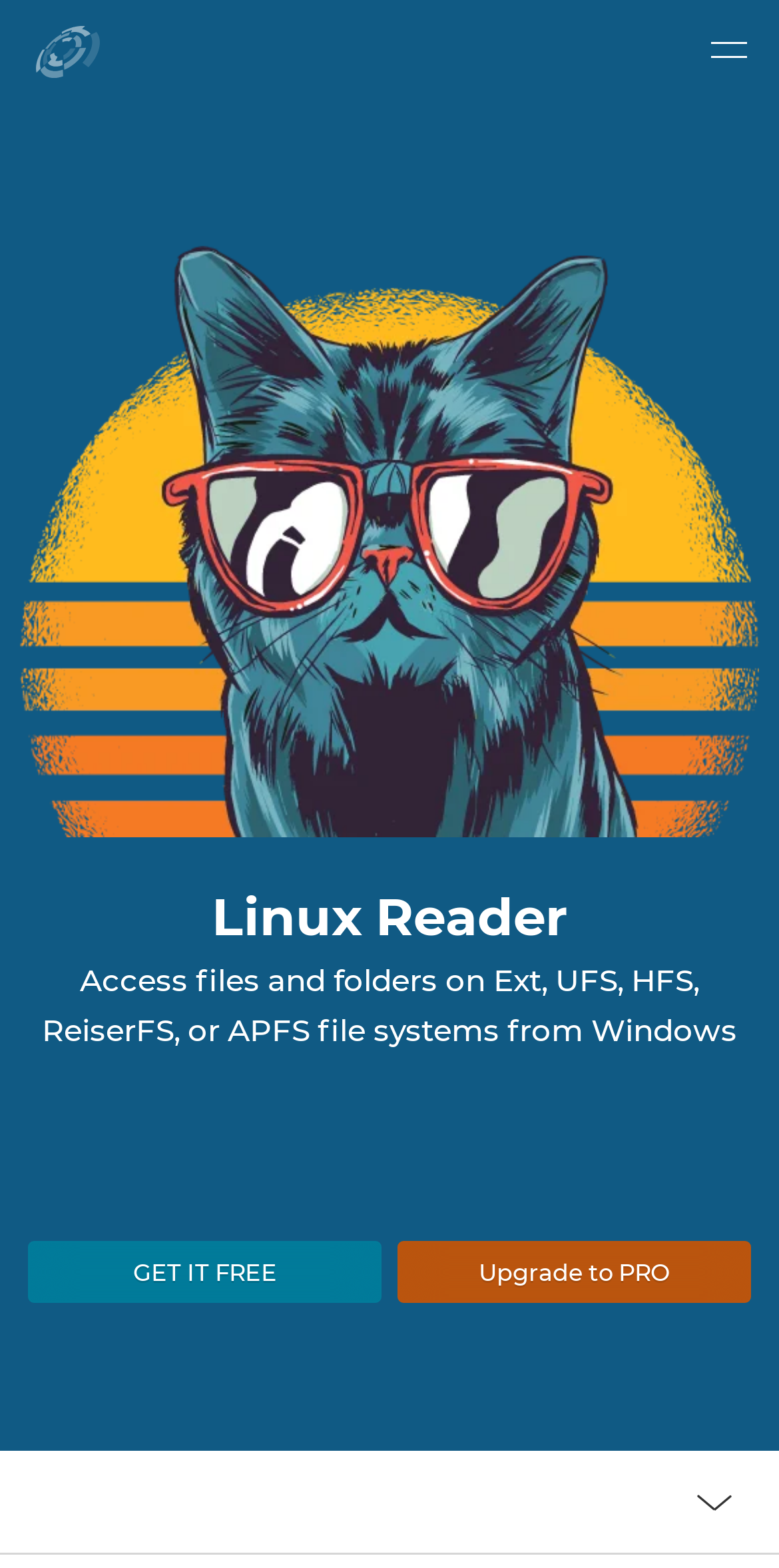Identify the bounding box coordinates for the element you need to click to achieve the following task: "Get Linux Reader for free". Provide the bounding box coordinates as four float numbers between 0 and 1, in the form [left, top, right, bottom].

[0.035, 0.791, 0.491, 0.831]